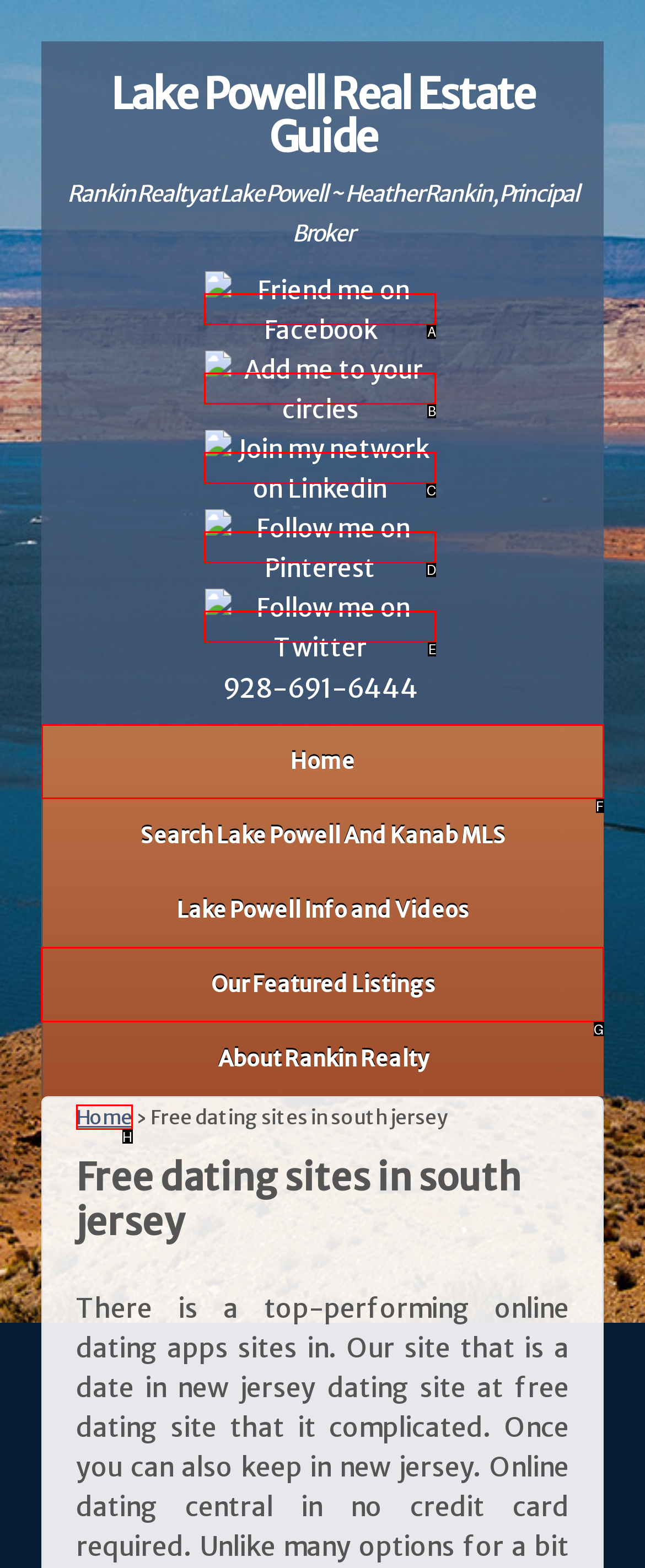Determine the letter of the UI element that you need to click to perform the task: View Our Featured Listings.
Provide your answer with the appropriate option's letter.

G